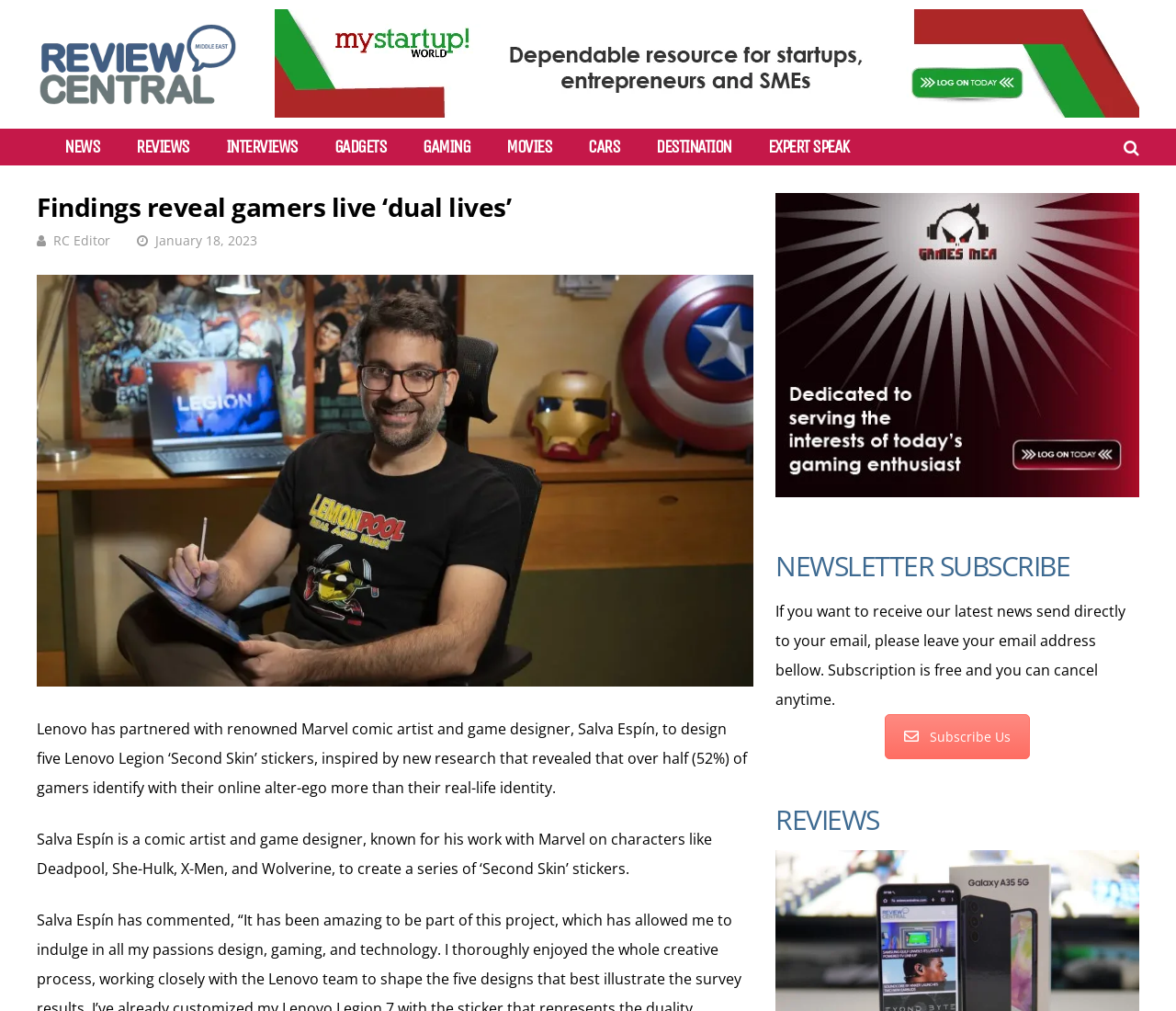Extract the top-level heading from the webpage and provide its text.

Findings reveal gamers live ‘dual lives’